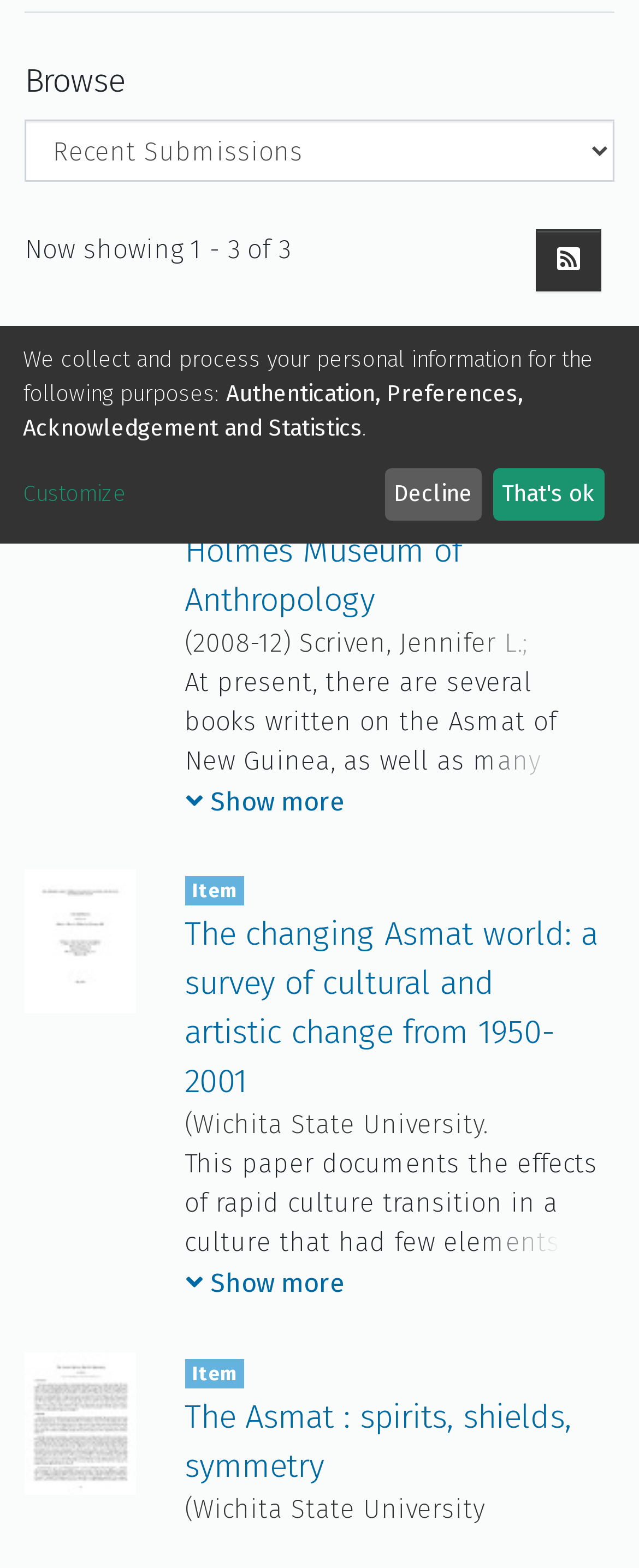Identify the bounding box of the UI element that matches this description: "Decline".

[0.602, 0.298, 0.753, 0.332]